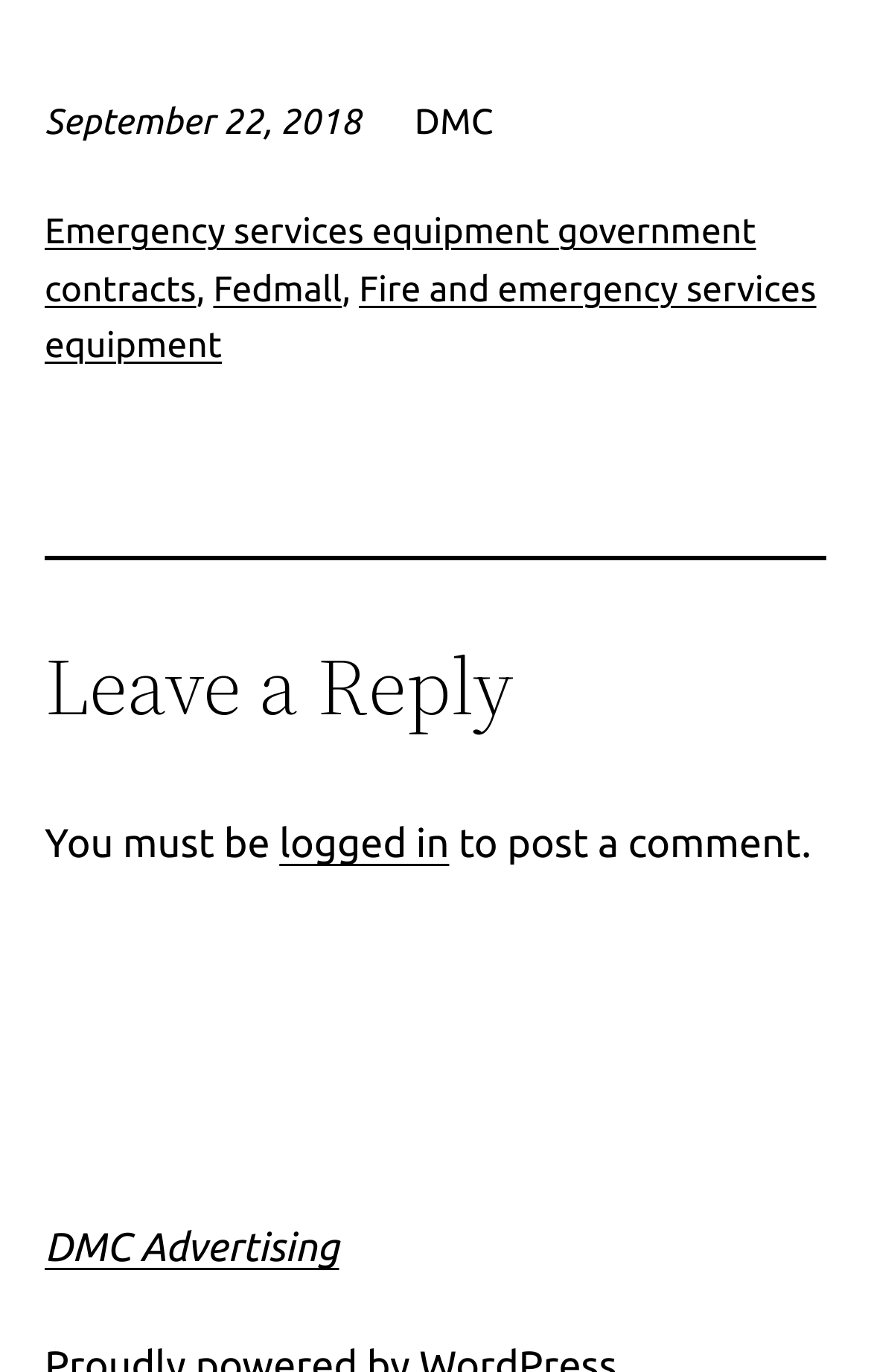What is the last link on the webpage?
Based on the image, answer the question with as much detail as possible.

The last link on the webpage is 'DMC Advertising', which is located at the bottom of the webpage.